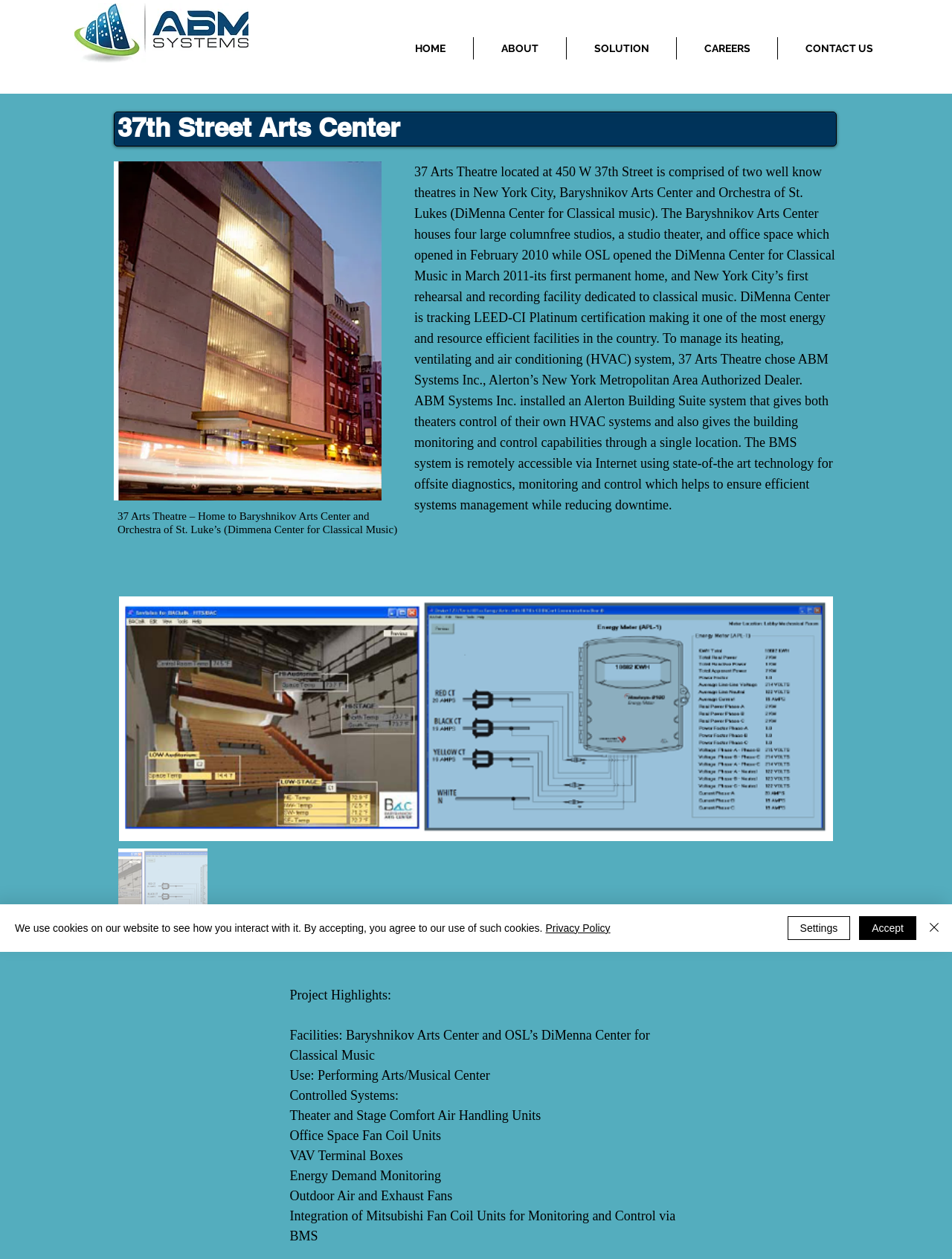What is the name of the company that installed the HVAC system?
We need a detailed and exhaustive answer to the question. Please elaborate.

The name of the company that installed the HVAC system can be found in the paragraph of text that describes the system, which mentions that it was installed by ABM Systems Inc.